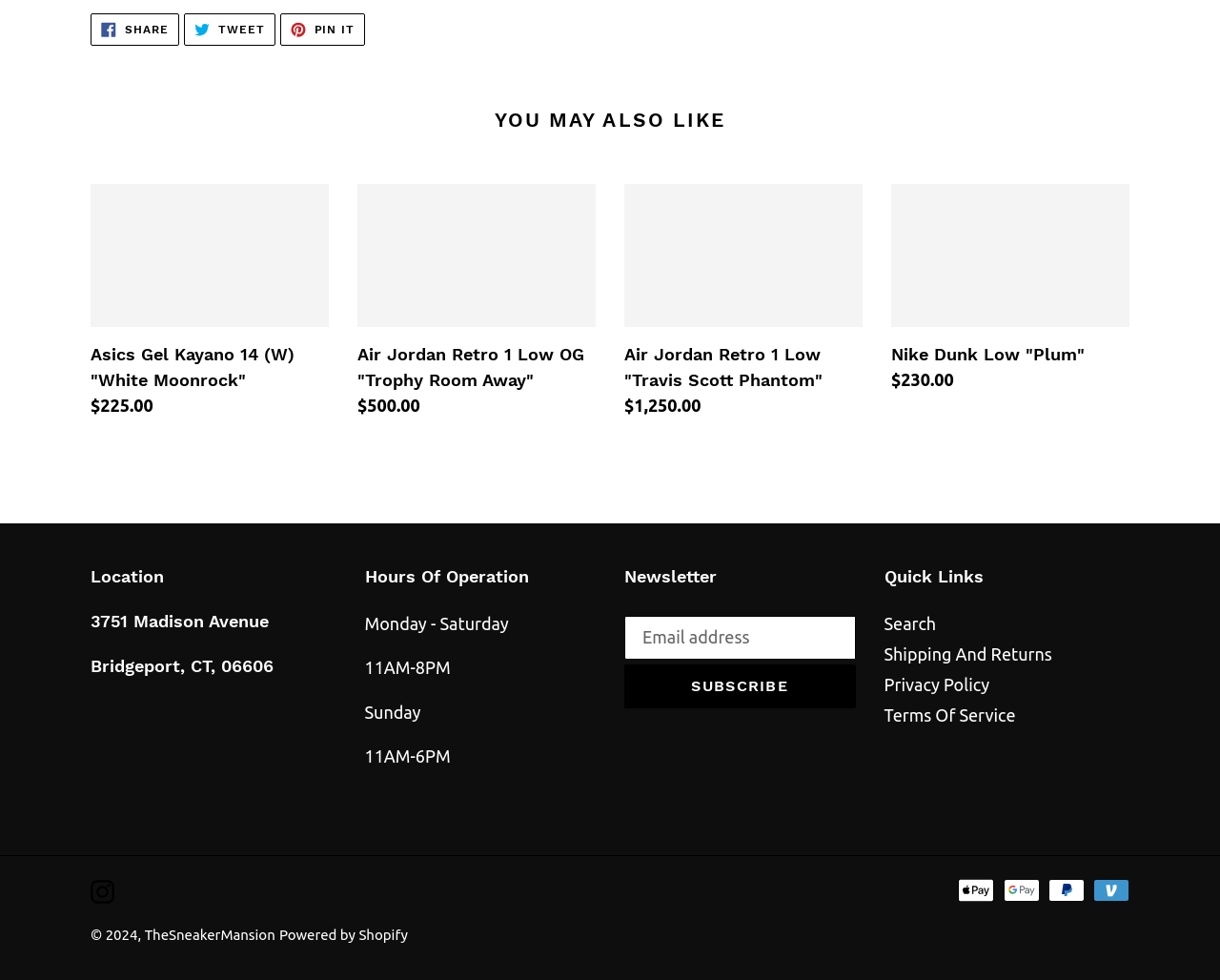Respond with a single word or phrase:
What are the payment methods accepted?

Apple Pay, Google Pay, PayPal, Venmo